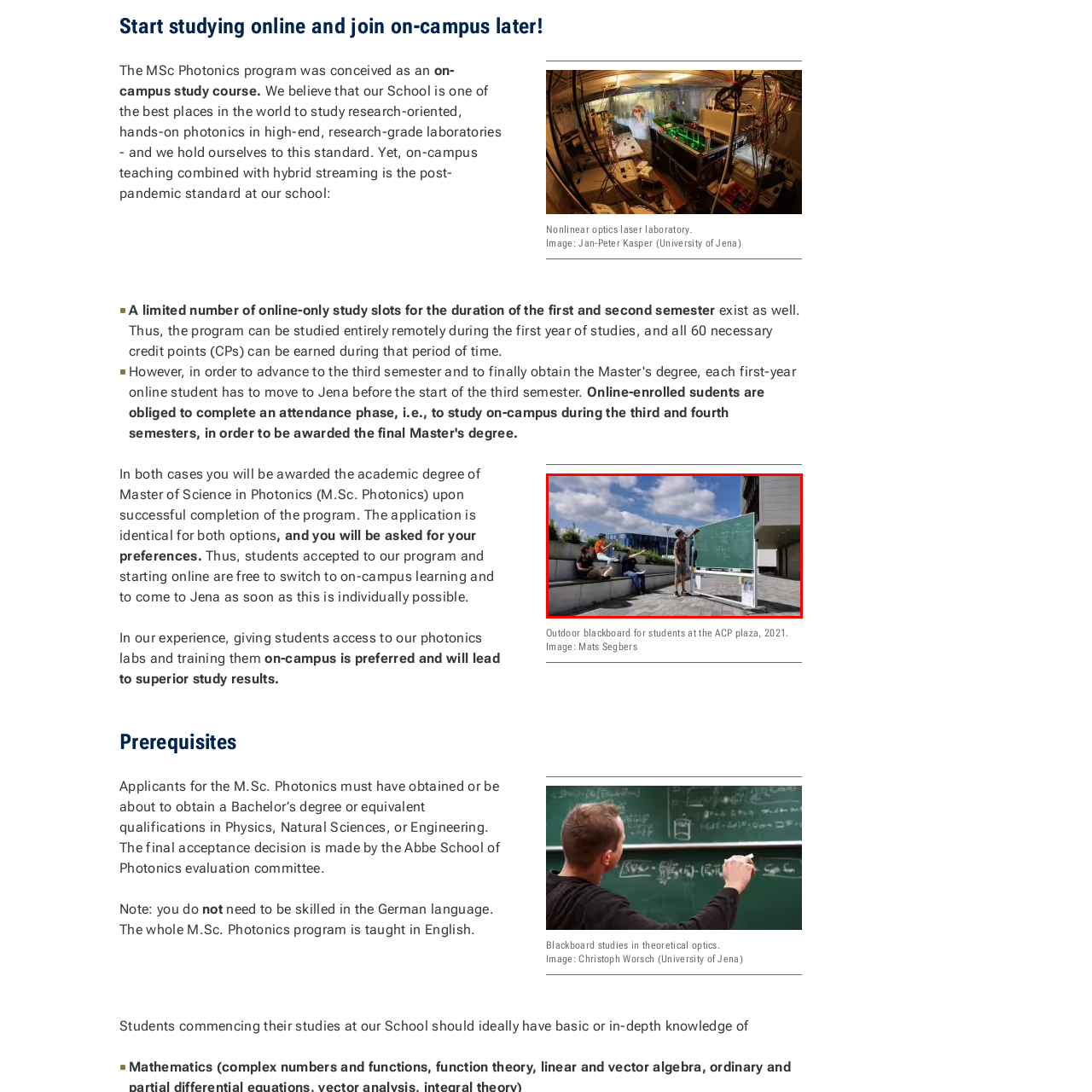How many students are participating in the session?
Examine the image within the red bounding box and provide a comprehensive answer to the question.

Three students are seated on stone steps, actively participating in the session: one student is taking notes on a laptop, another is scribbling on a notebook, and the third appears to be engaged in the discussion.